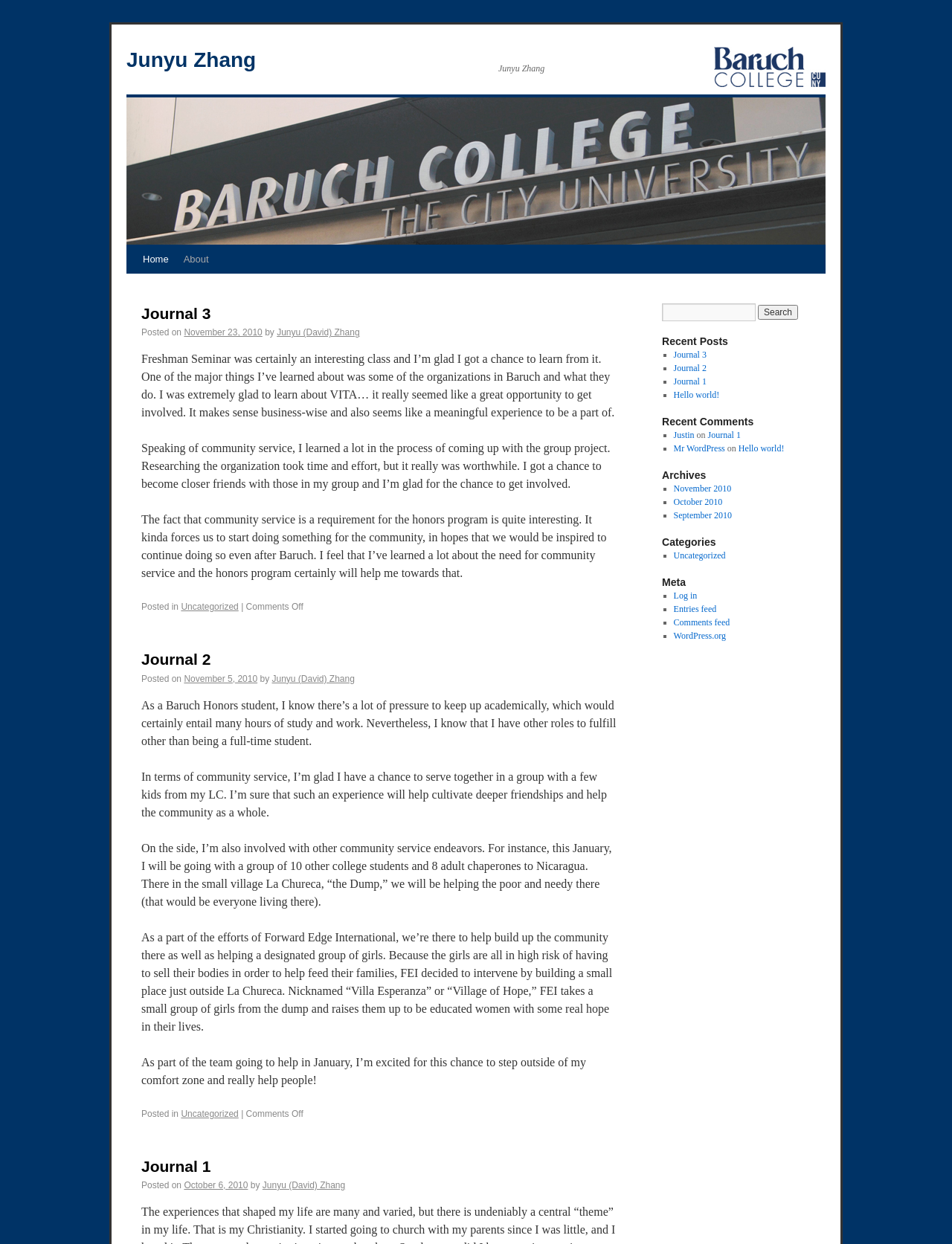Specify the bounding box coordinates of the element's area that should be clicked to execute the given instruction: "View Archives for November 2010". The coordinates should be four float numbers between 0 and 1, i.e., [left, top, right, bottom].

[0.707, 0.389, 0.768, 0.397]